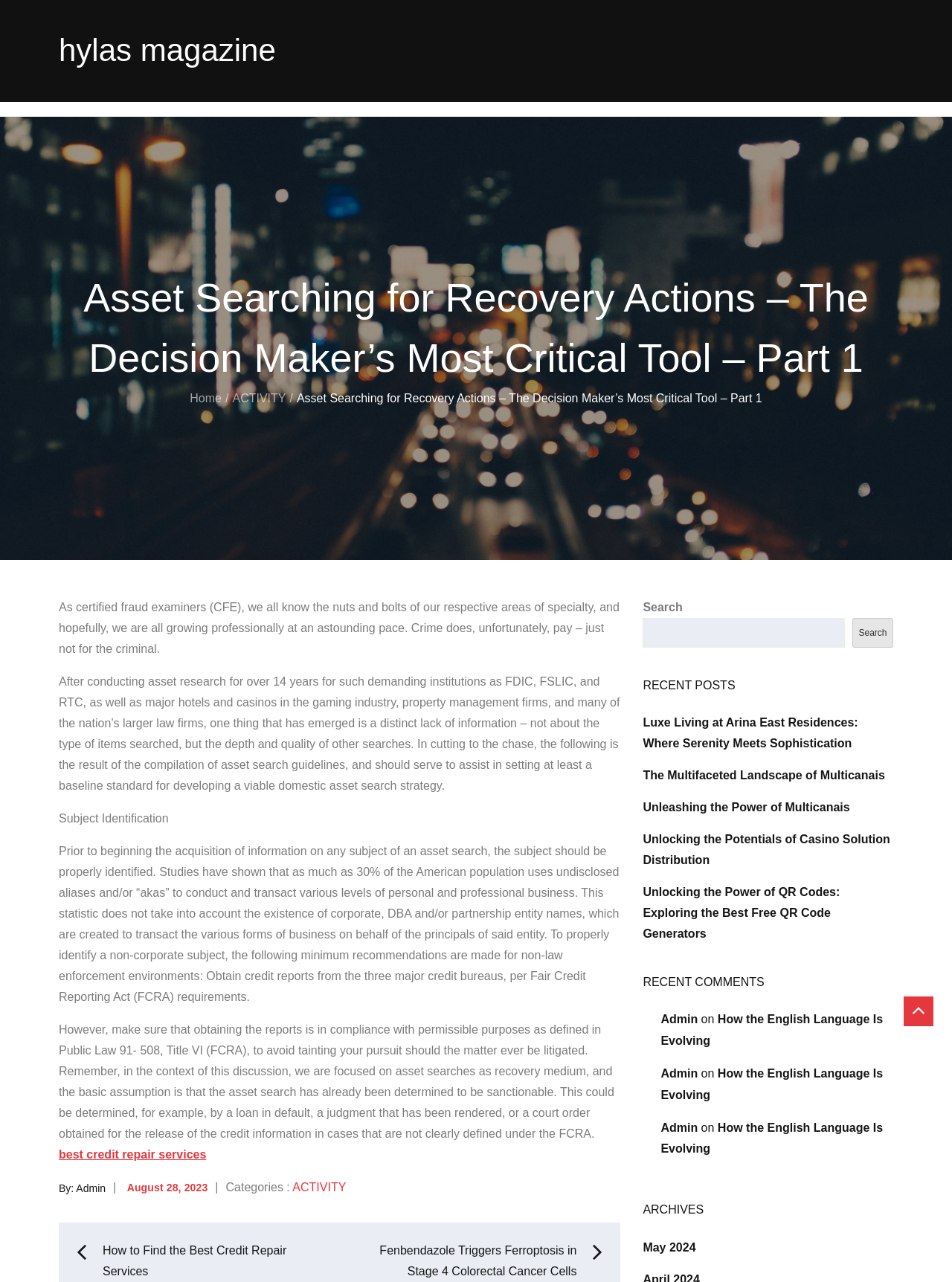Locate the bounding box of the UI element described by: "Admin" in the given webpage screenshot.

[0.694, 0.832, 0.733, 0.842]